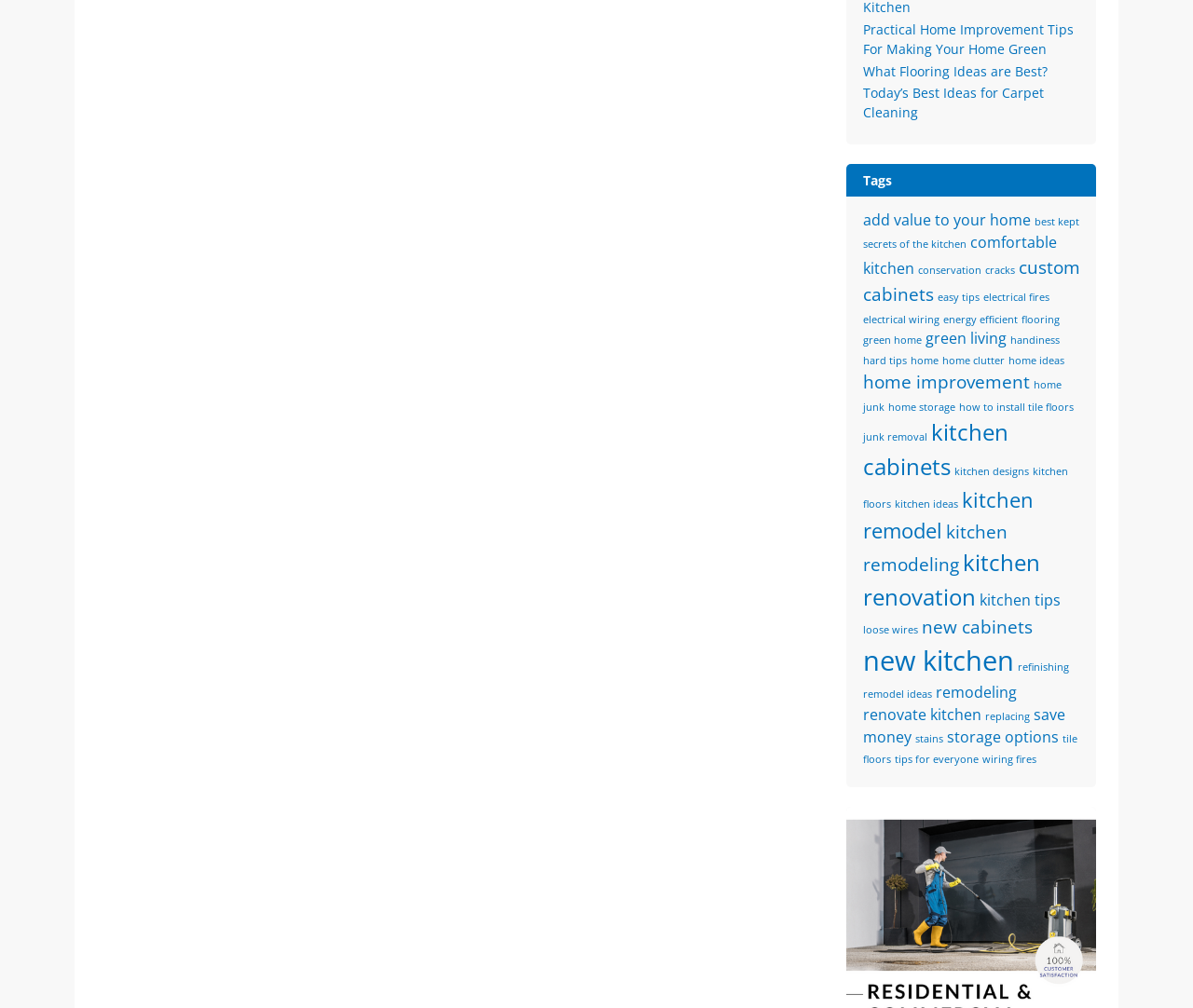Extract the bounding box coordinates for the UI element described as: "Viral Trend: Chaos Gardening".

None